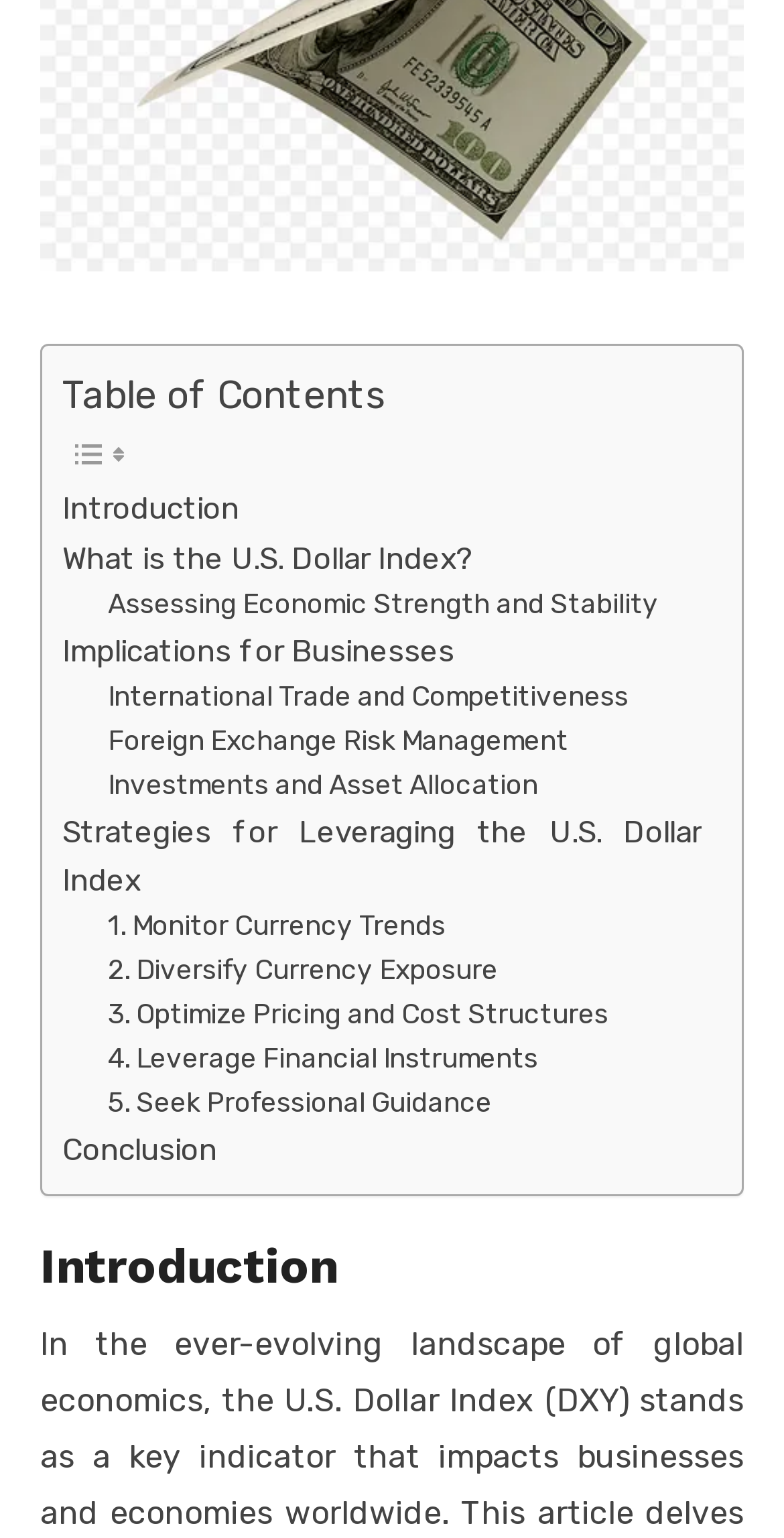Find the bounding box coordinates for the area that should be clicked to accomplish the instruction: "View Strategies for Leveraging the U.S. Dollar Index".

[0.079, 0.525, 0.895, 0.589]